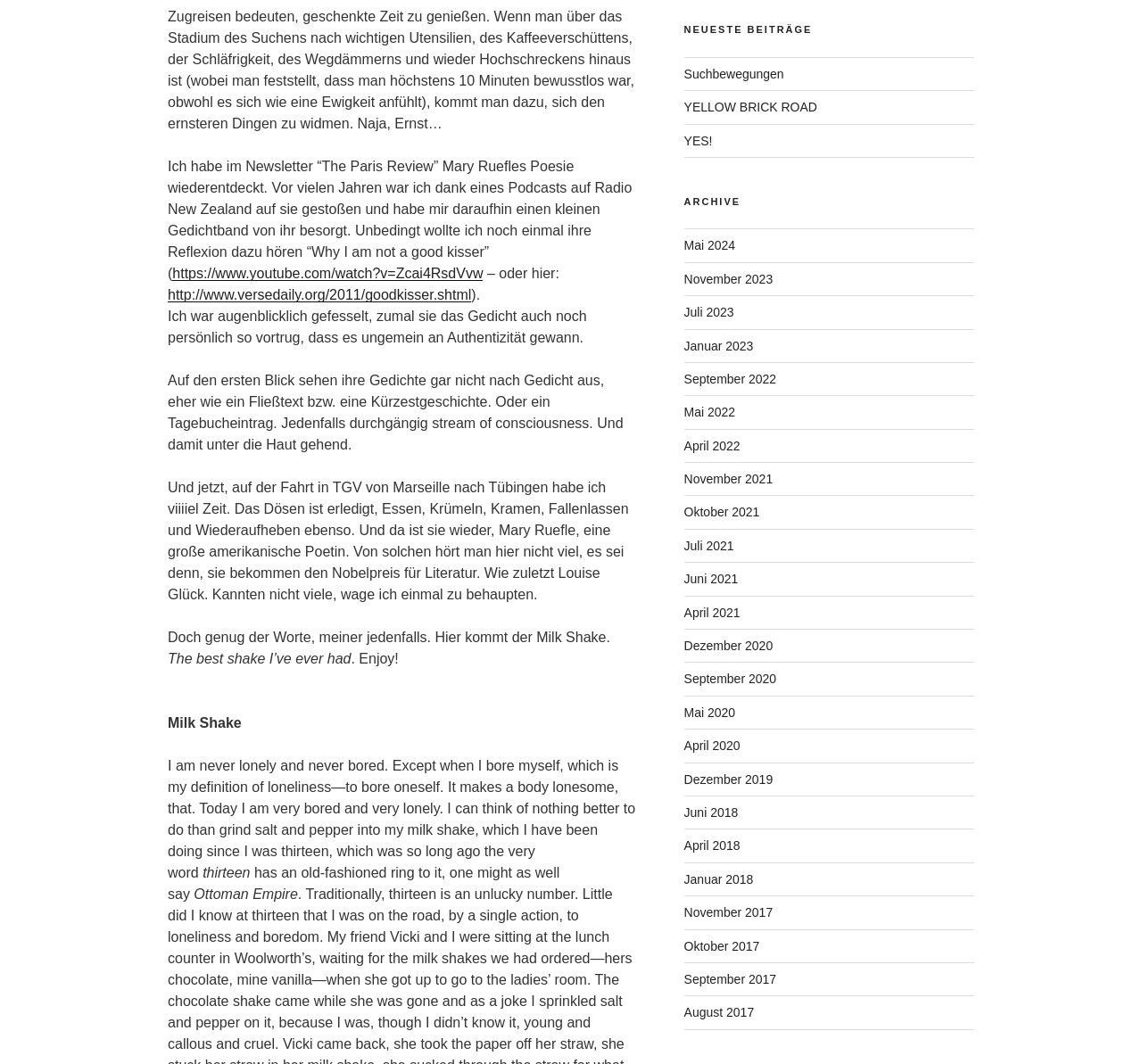What is the title of the poem mentioned in the text?
Please provide an in-depth and detailed response to the question.

The text mentions a poem by Mary Ruefle titled 'Why I am not a good kisser', which the author is inspired by.